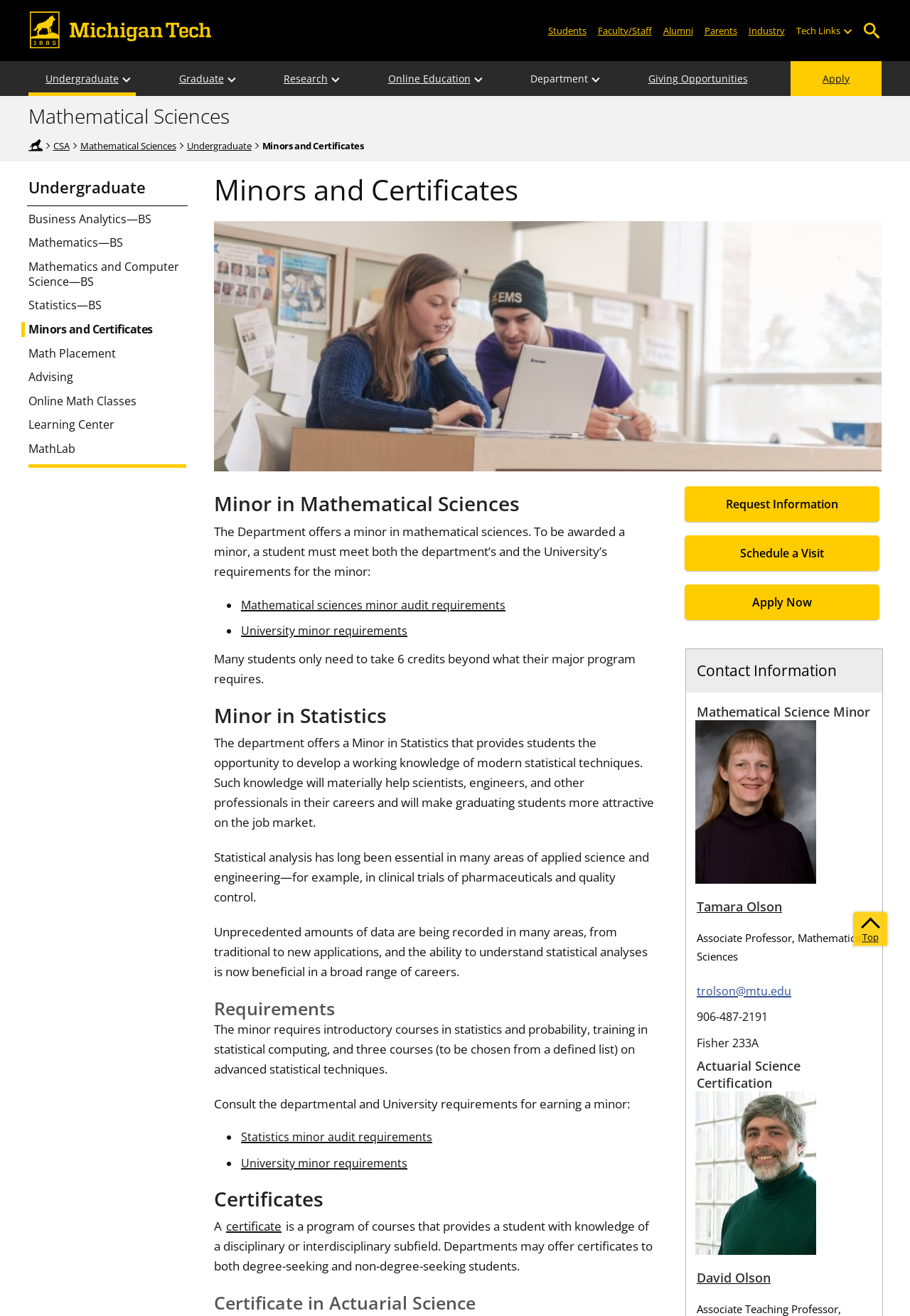Answer the following in one word or a short phrase: 
What are the two certificates offered?

Actuarial Science and Business Analytics